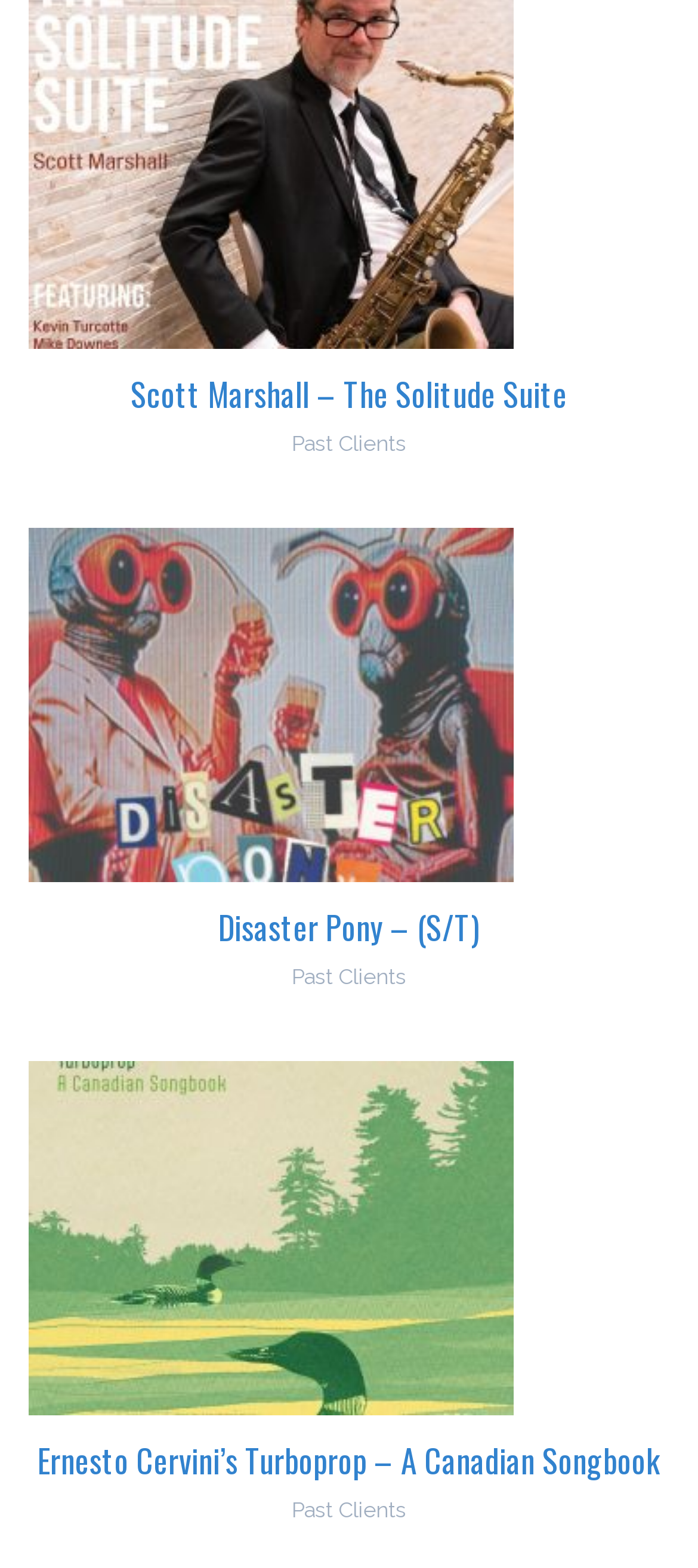Using the details in the image, give a detailed response to the question below:
What is the position of the 'Disaster Pony – (S/T)' album?

By comparing the y1 and y2 coordinates of the bounding boxes, I determined that the 'Disaster Pony – (S/T)' album is positioned in the middle of the page, between the 'Scott Marshall – The Solitude Suite' and 'Ernesto Cervini’s Turboprop – A Canadian Songbook' albums.